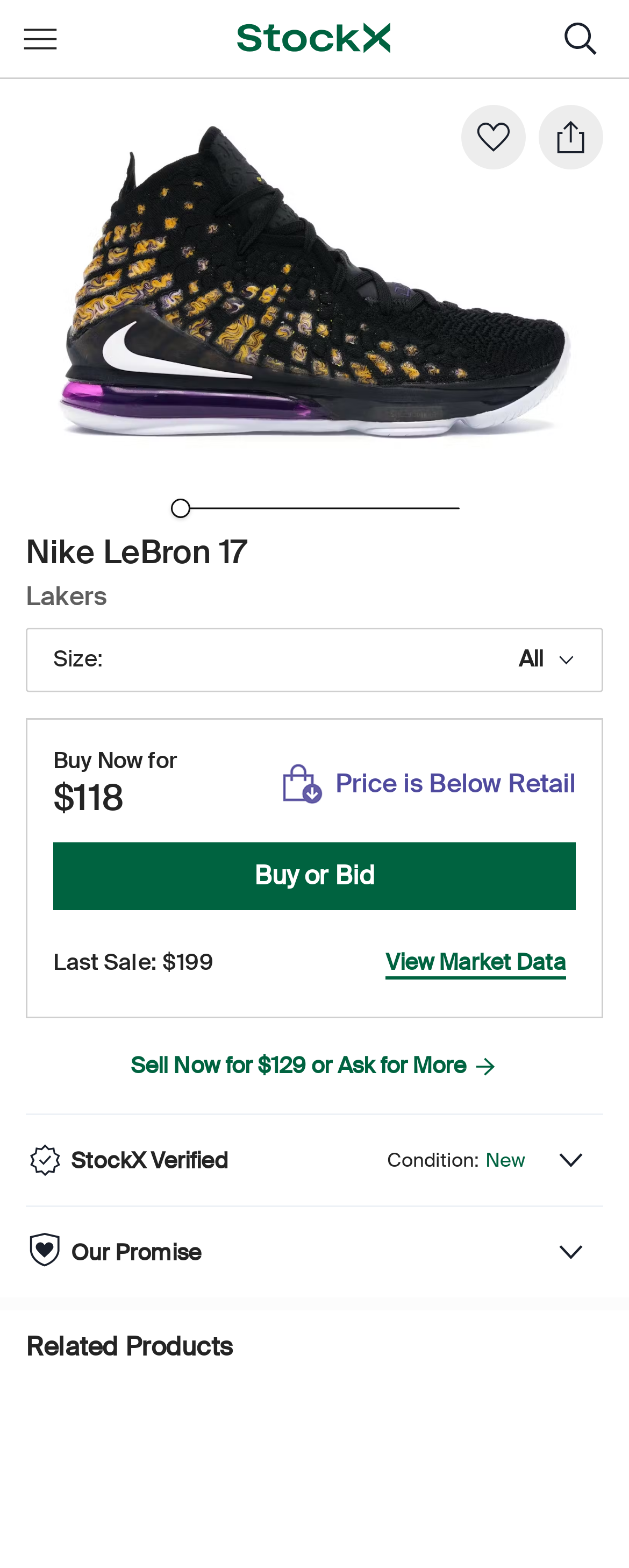Pinpoint the bounding box coordinates of the clickable element to carry out the following instruction: "Buy or bid."

[0.085, 0.537, 0.915, 0.58]